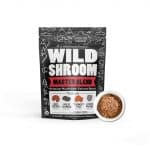Please reply to the following question using a single word or phrase: 
What is the color of the tagline 'Master Blend'?

Red